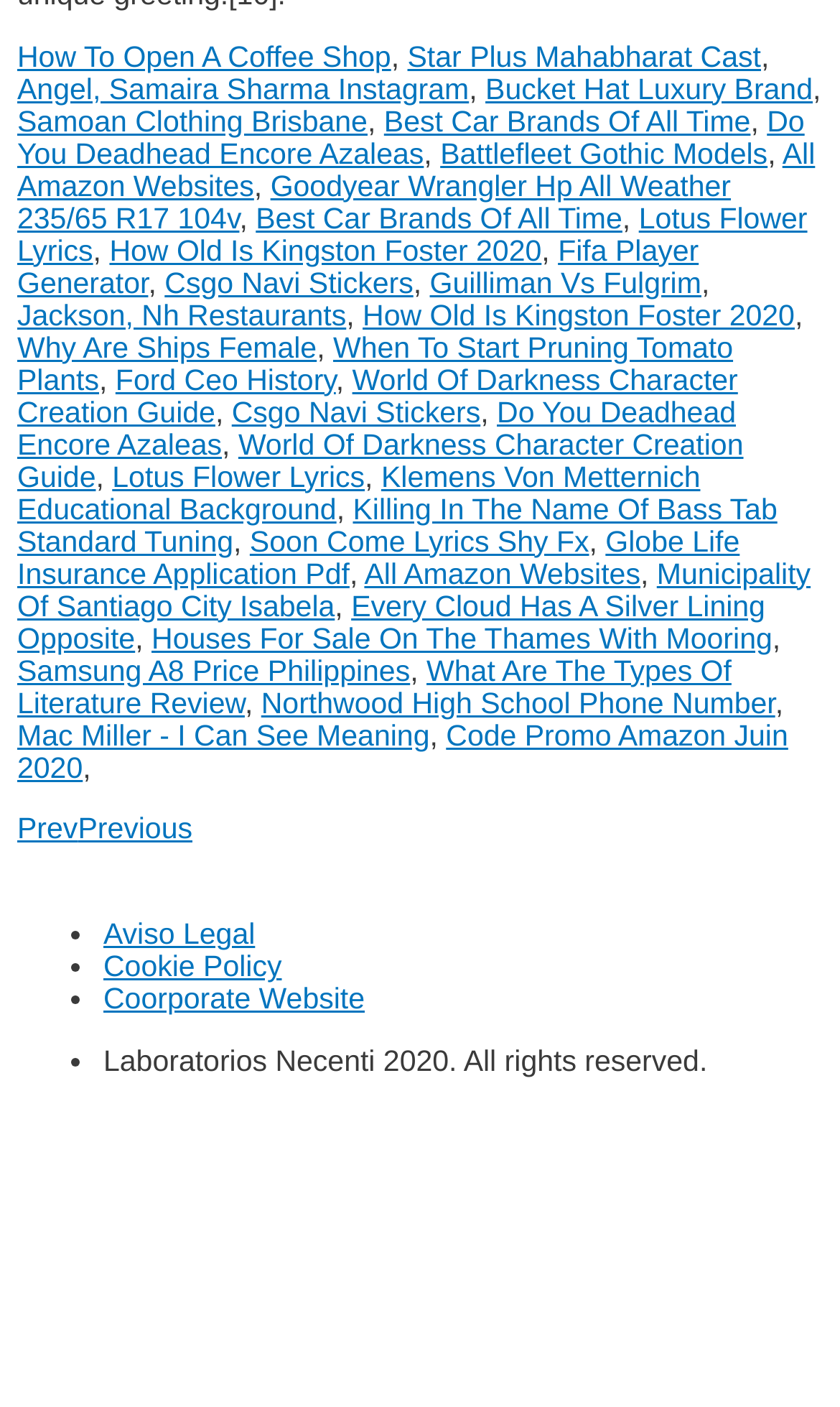What is the text of the last link on the webpage?
Refer to the image and provide a concise answer in one word or phrase.

hand gesture meaning